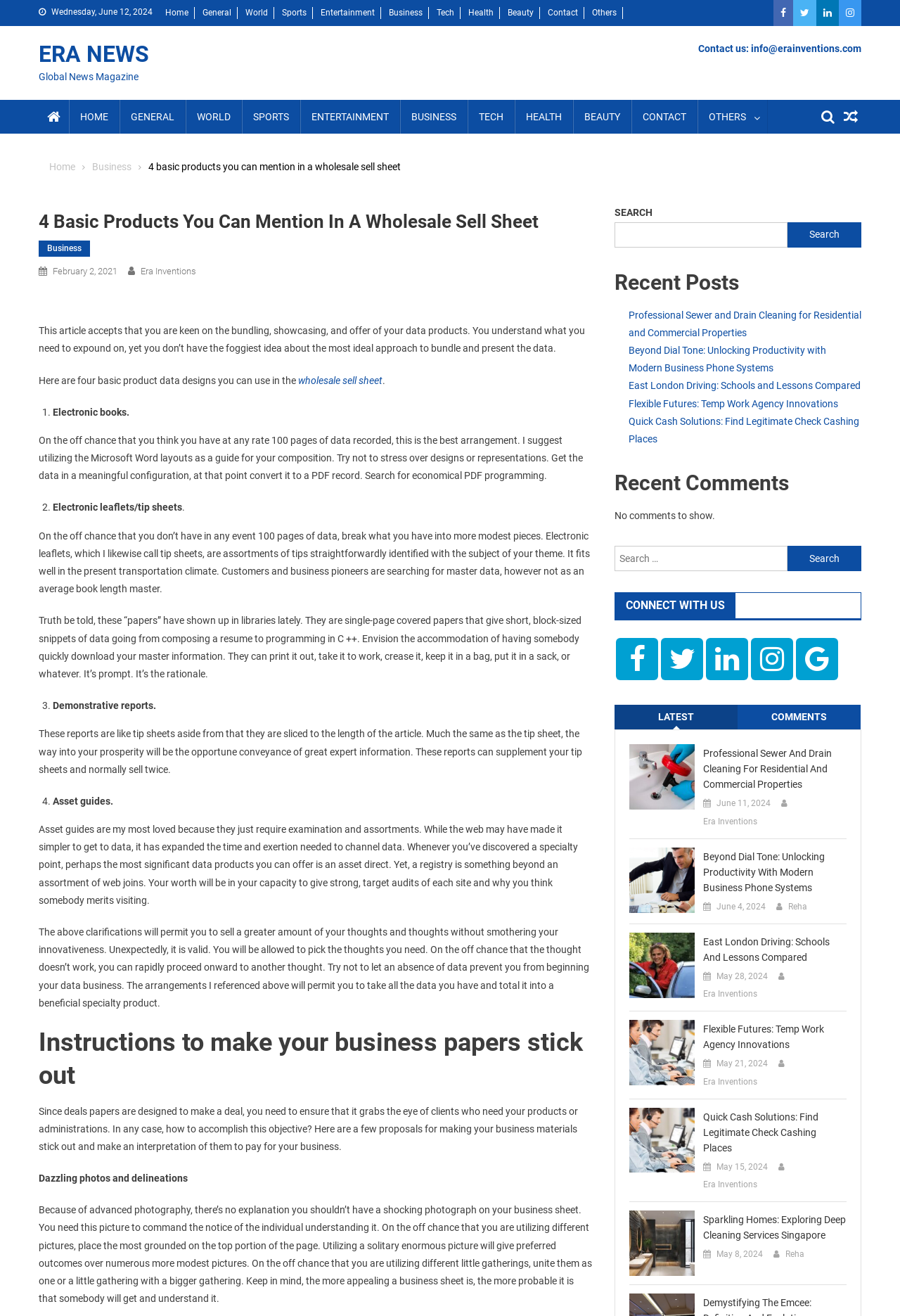Please locate the bounding box coordinates of the element that should be clicked to achieve the given instruction: "View recent posts".

[0.683, 0.204, 0.957, 0.225]